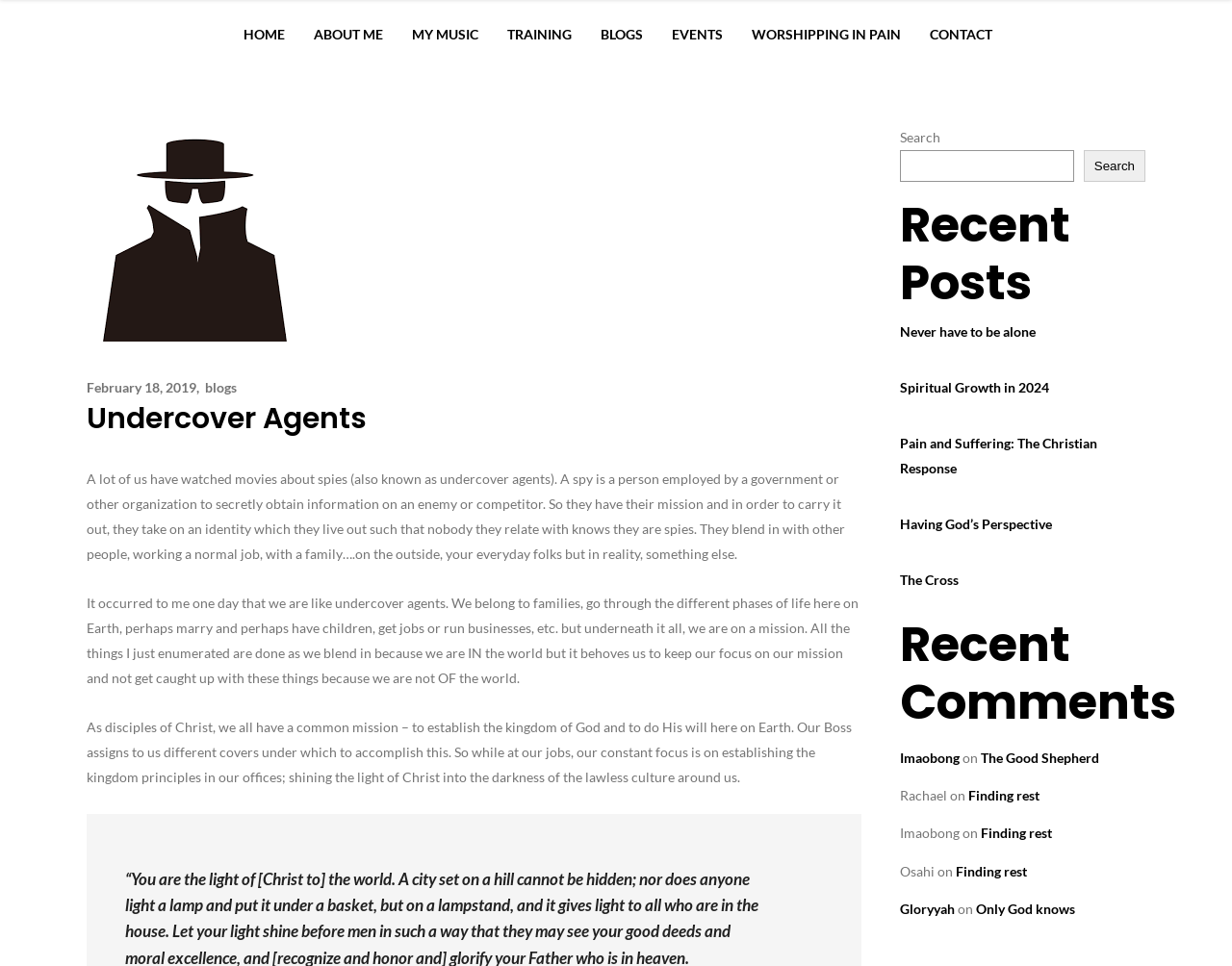What is the theme of the website?
Kindly offer a comprehensive and detailed response to the question.

The theme of the website can be determined by reading the content of the blog post and the headings, which suggest that the website is focused on Christianity and spiritual growth.